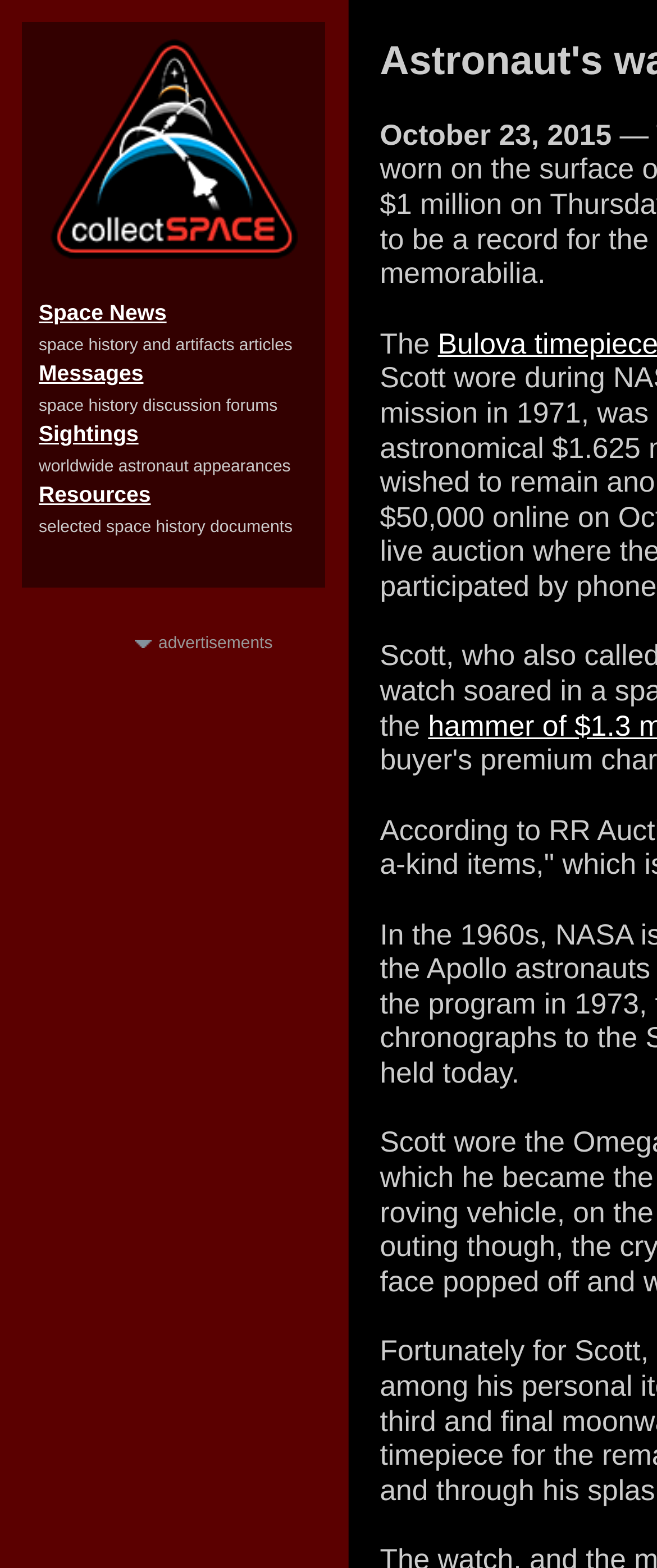Please look at the image and answer the question with a detailed explanation: What is the main topic of this webpage?

Based on the layout of the webpage, I can see that the main topic is related to space news, as indicated by the links and text in the top section of the page, such as 'Space News', 'space history and artifacts articles', and 'space history discussion forums'.